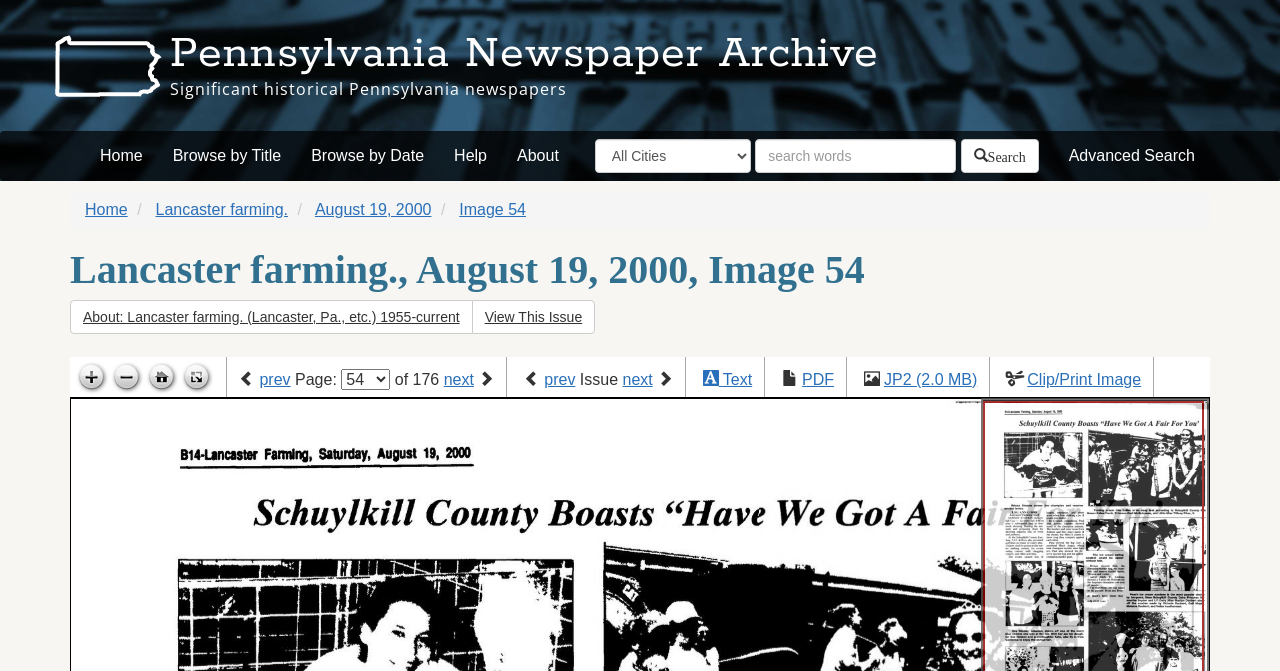Identify the bounding box coordinates for the element that needs to be clicked to fulfill this instruction: "Go to the 'Facebook' page". Provide the coordinates in the format of four float numbers between 0 and 1: [left, top, right, bottom].

None